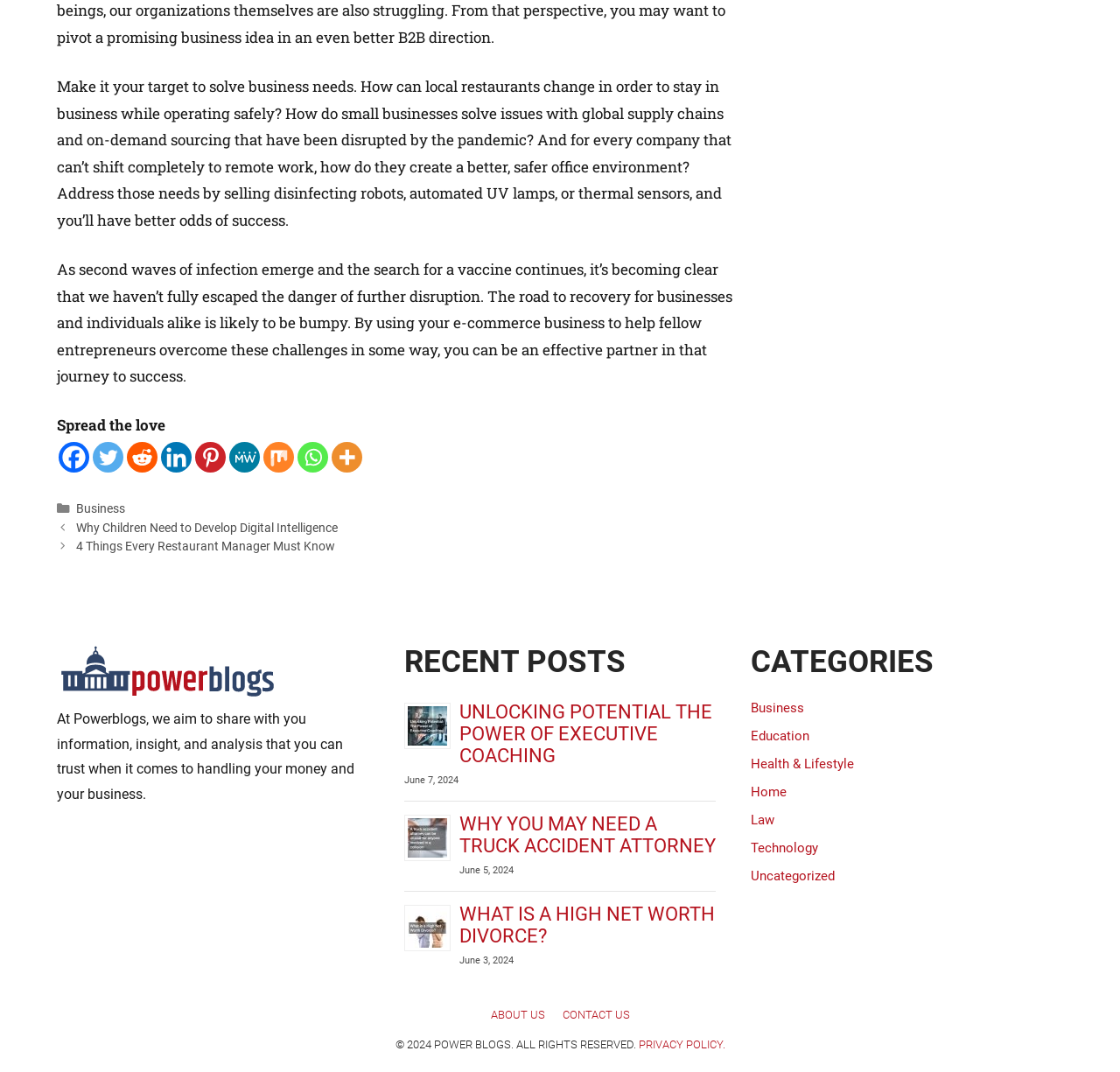What type of content is featured in the 'RECENT POSTS' section?
Using the visual information from the image, give a one-word or short-phrase answer.

Blog posts